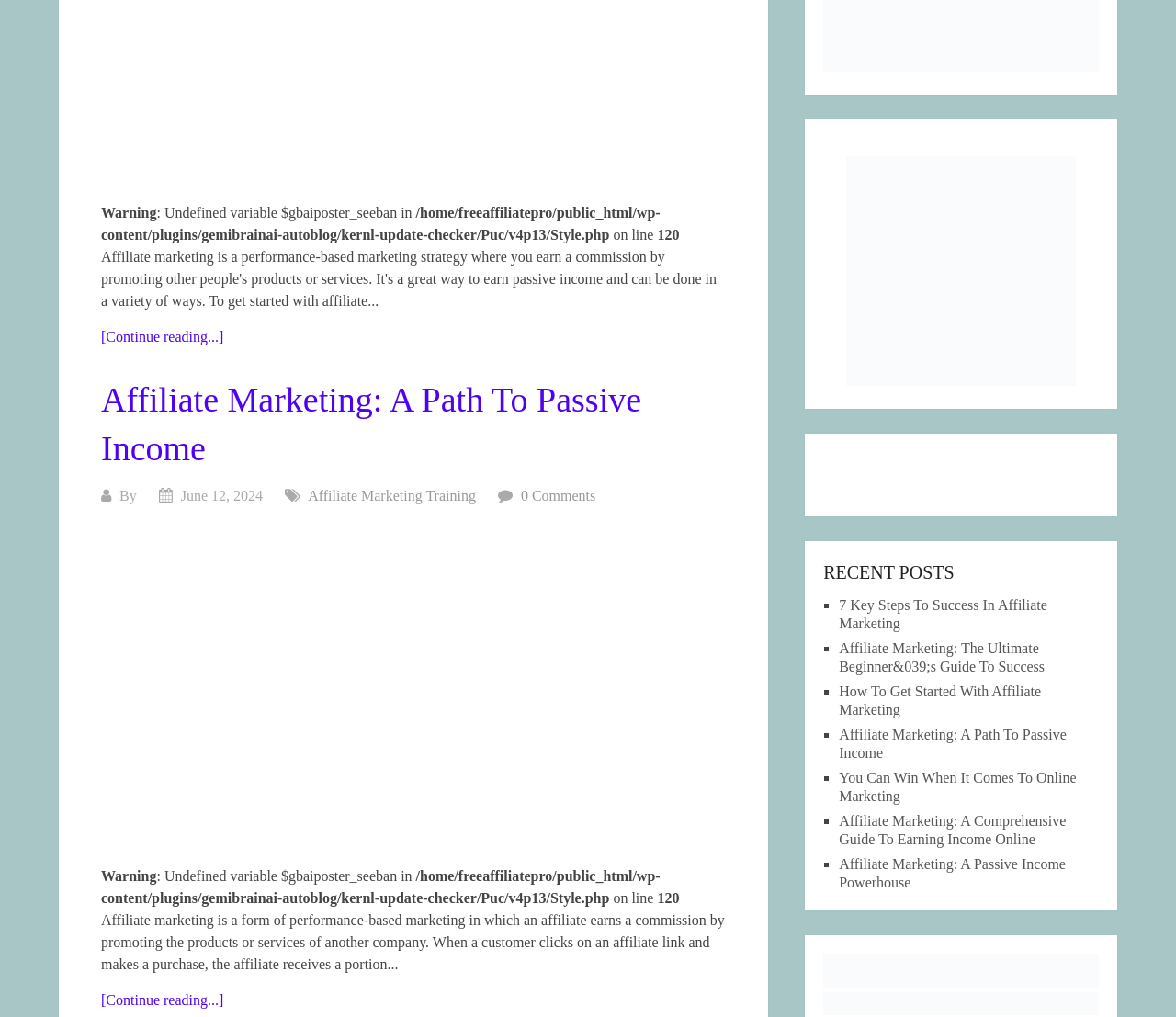Based on the element description, predict the bounding box coordinates (top-left x, top-left y, bottom-right x, bottom-right y) for the UI element in the screenshot: alt="leads leap"

[0.7, 0.959, 0.934, 0.974]